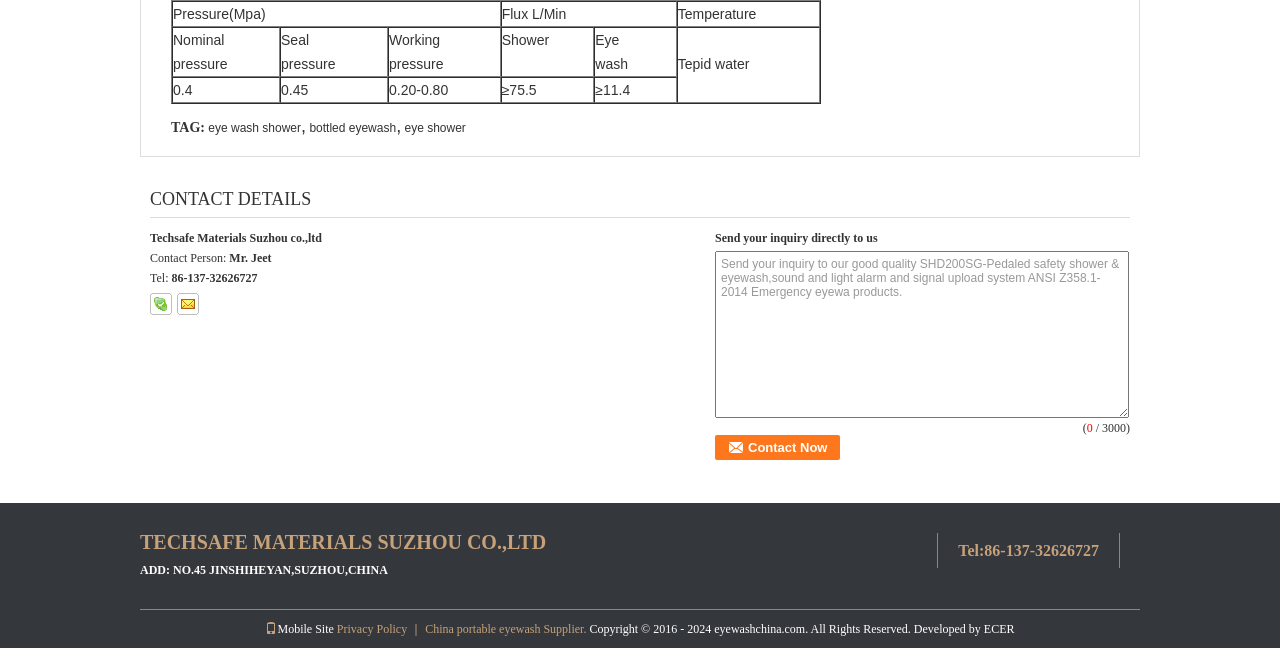Locate the bounding box coordinates of the element that should be clicked to execute the following instruction: "Set up an initial consultation".

None